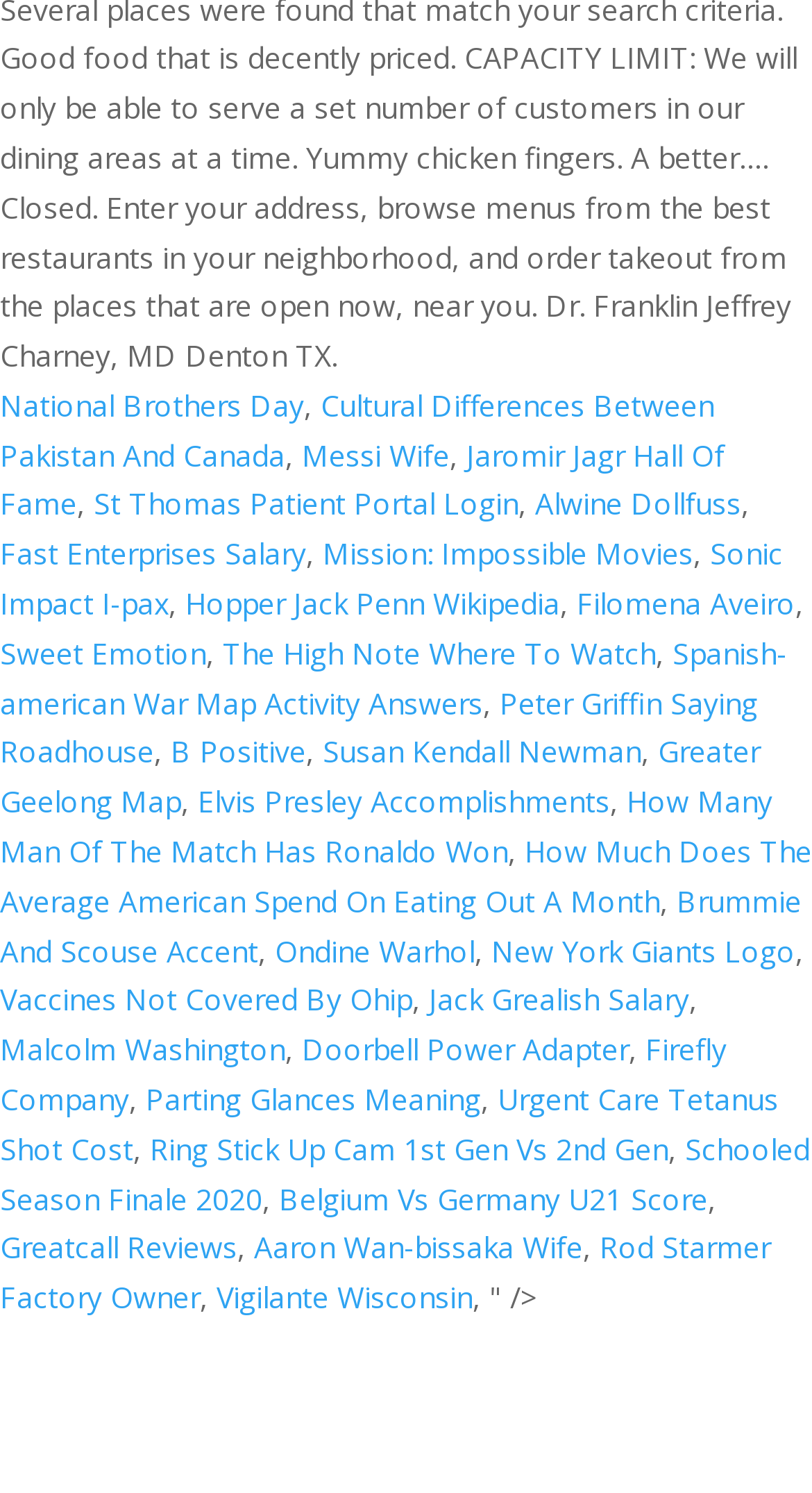Could you determine the bounding box coordinates of the clickable element to complete the instruction: "Check St Thomas Patient Portal Login"? Provide the coordinates as four float numbers between 0 and 1, i.e., [left, top, right, bottom].

[0.115, 0.324, 0.638, 0.351]